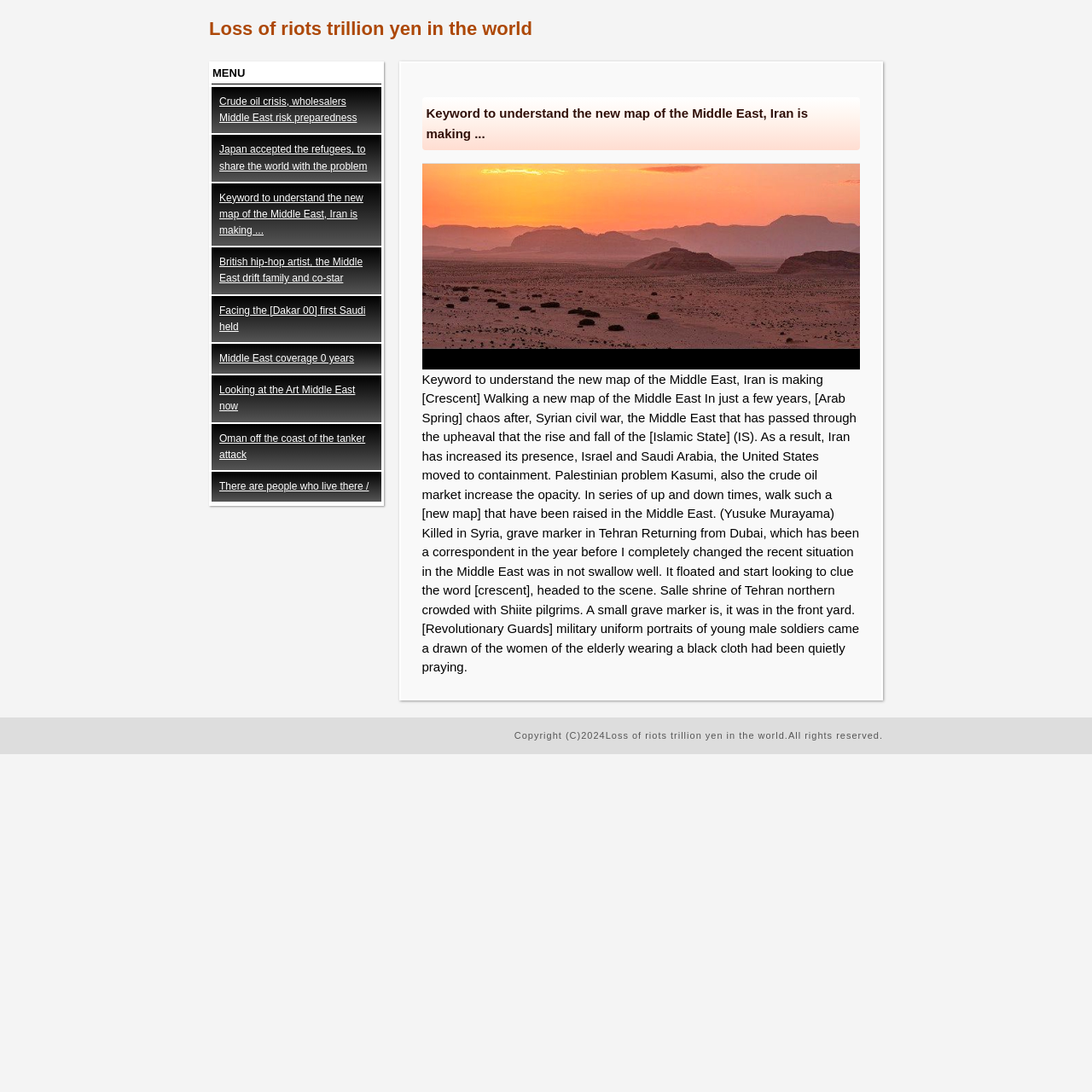What is the copyright information on the webpage?
Using the information presented in the image, please offer a detailed response to the question.

I found a StaticText element with a bounding box coordinate of [0.471, 0.669, 0.809, 0.678] and its text is 'Copyright (C)2024Loss of riots trillion yen in the world.All rights reserved.', which indicates the copyright information on the webpage.